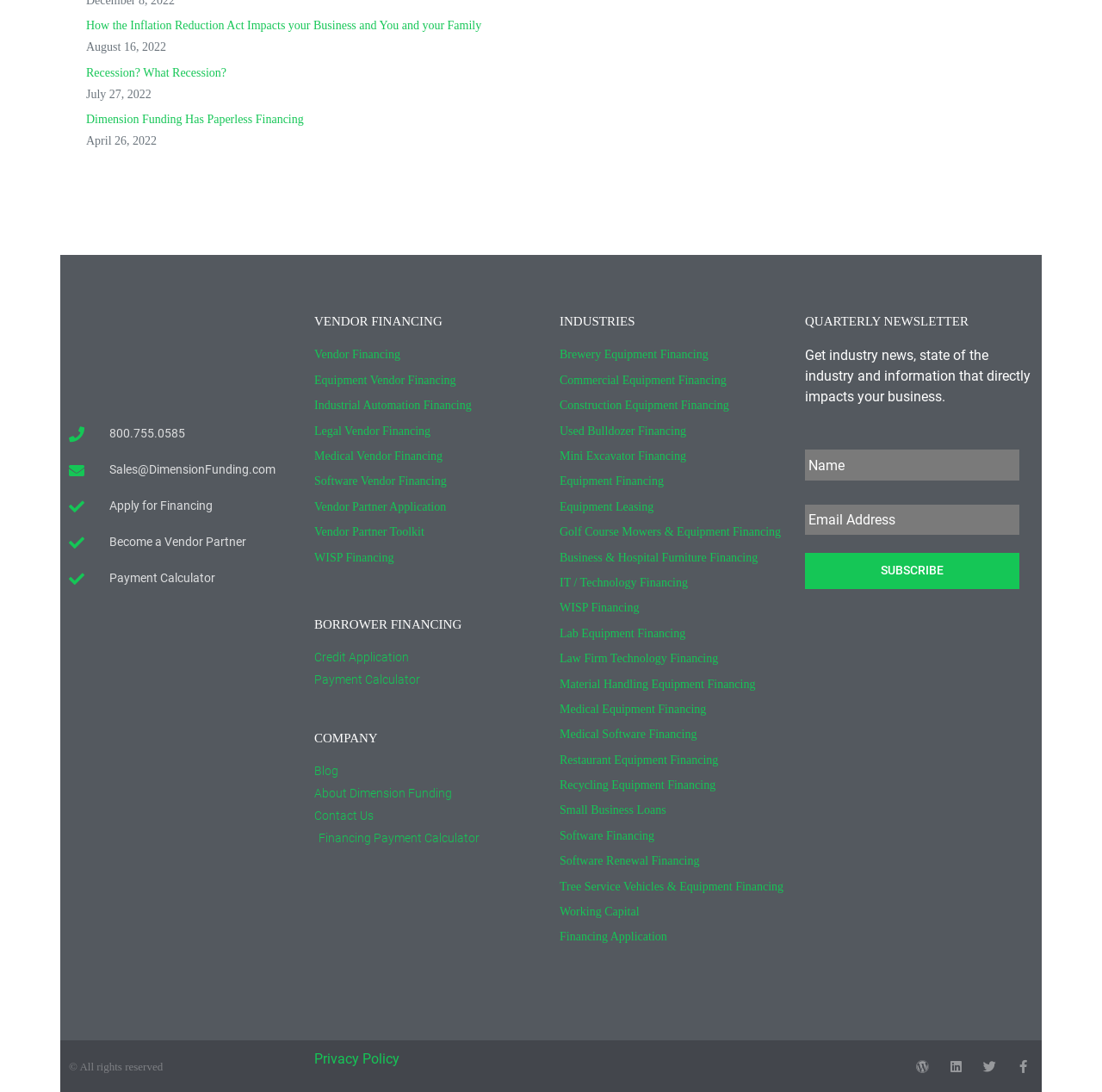Find the bounding box coordinates of the area that needs to be clicked in order to achieve the following instruction: "Contact Dimension Funding". The coordinates should be specified as four float numbers between 0 and 1, i.e., [left, top, right, bottom].

[0.285, 0.739, 0.492, 0.755]